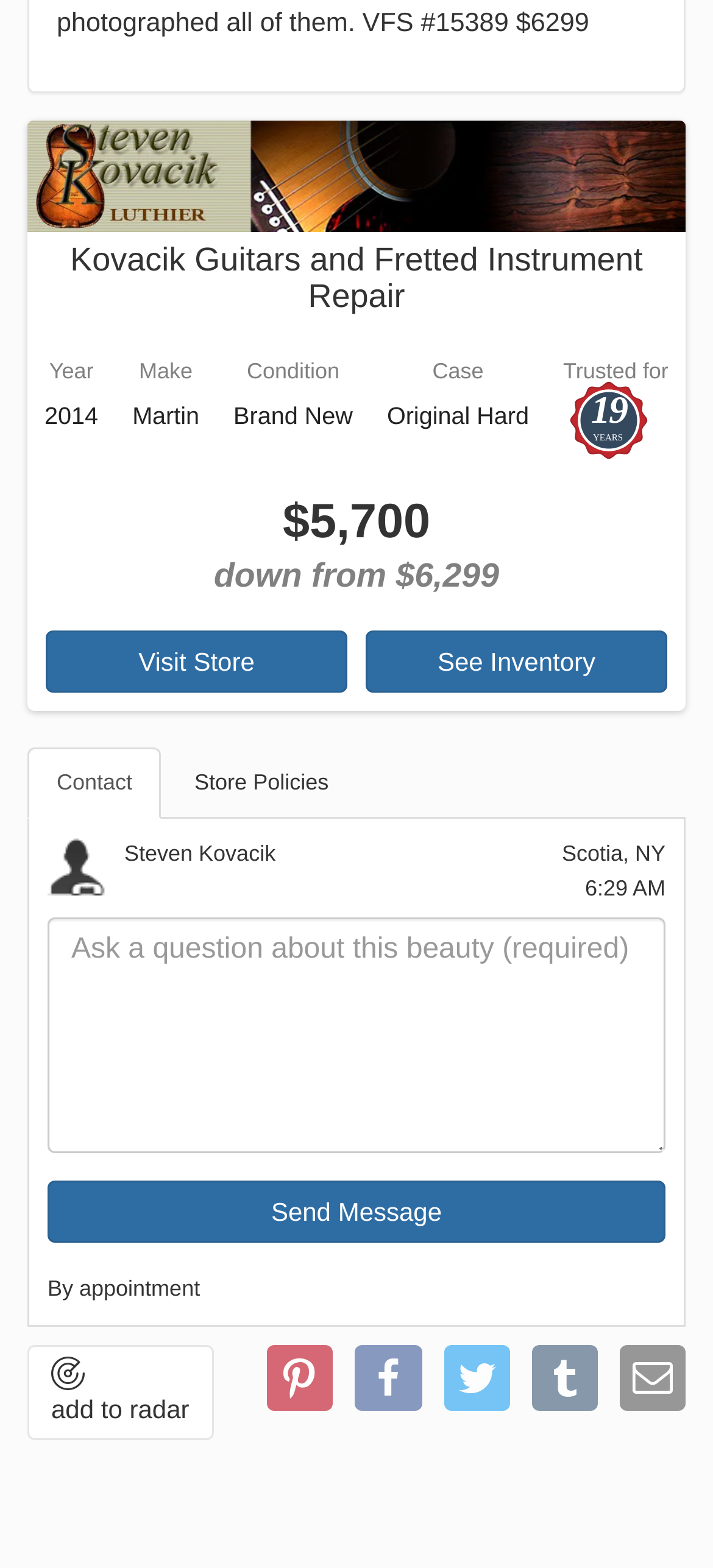Given the element description Store Policies, specify the bounding box coordinates of the corresponding UI element in the format (top-left x, top-left y, bottom-right x, bottom-right y). All values must be between 0 and 1.

[0.232, 0.476, 0.502, 0.522]